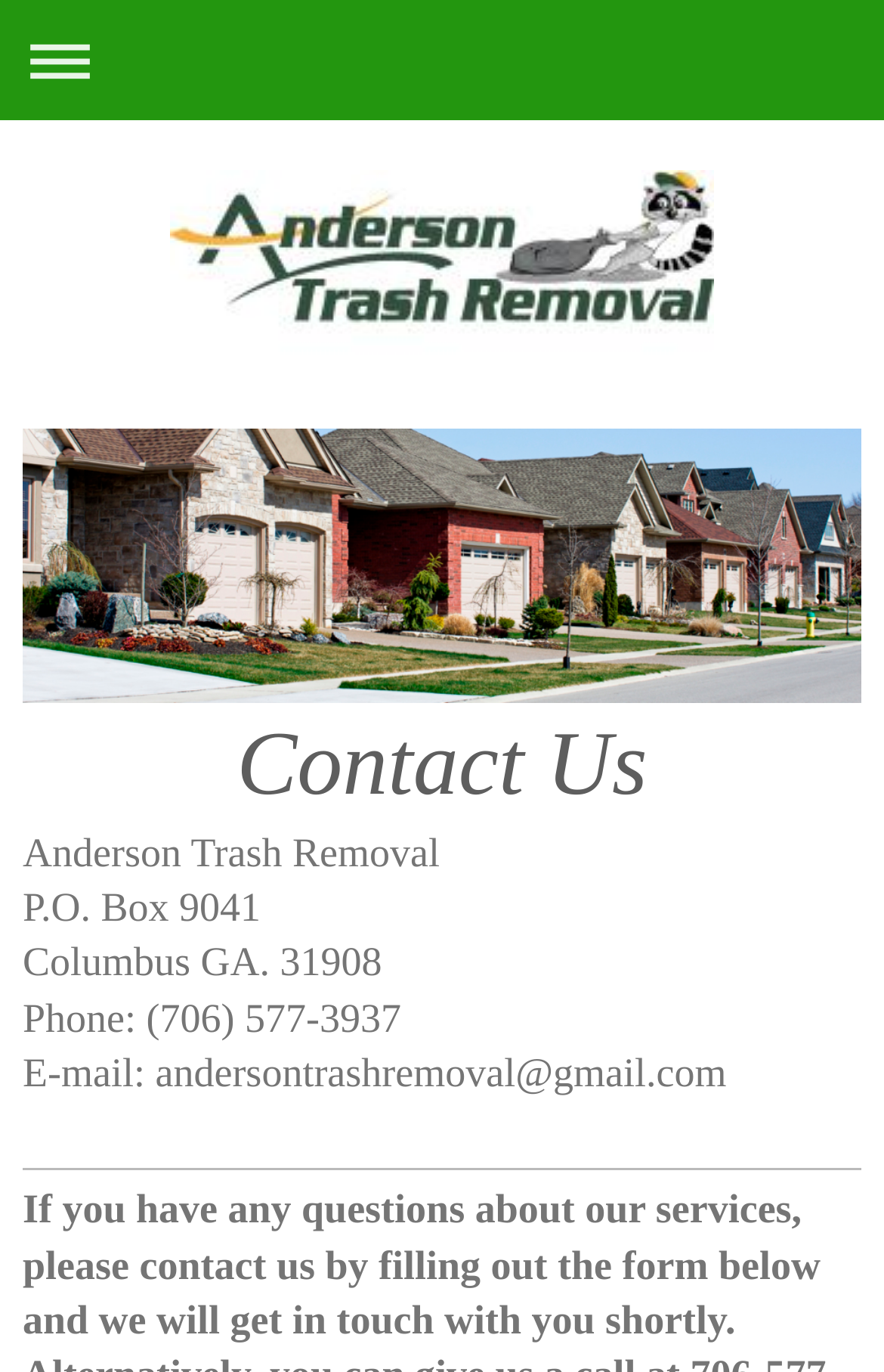Using the provided element description, identify the bounding box coordinates as (top-left x, top-left y, bottom-right x, bottom-right y). Ensure all values are between 0 and 1. Description: Expand/collapse navigation

[0.013, 0.008, 0.987, 0.079]